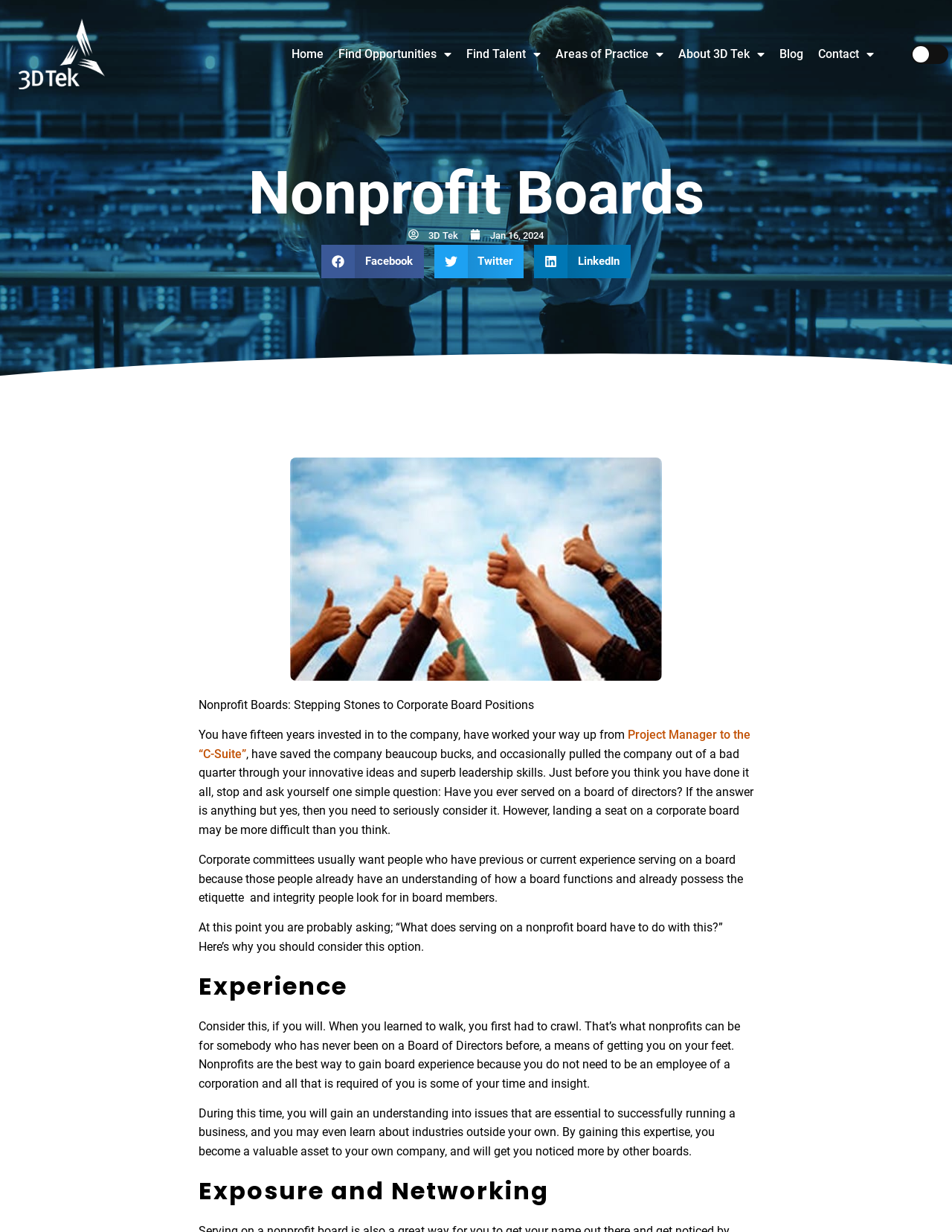Provide a short answer using a single word or phrase for the following question: 
What is the name of the company mentioned in the webpage?

3D Tek, Inc.